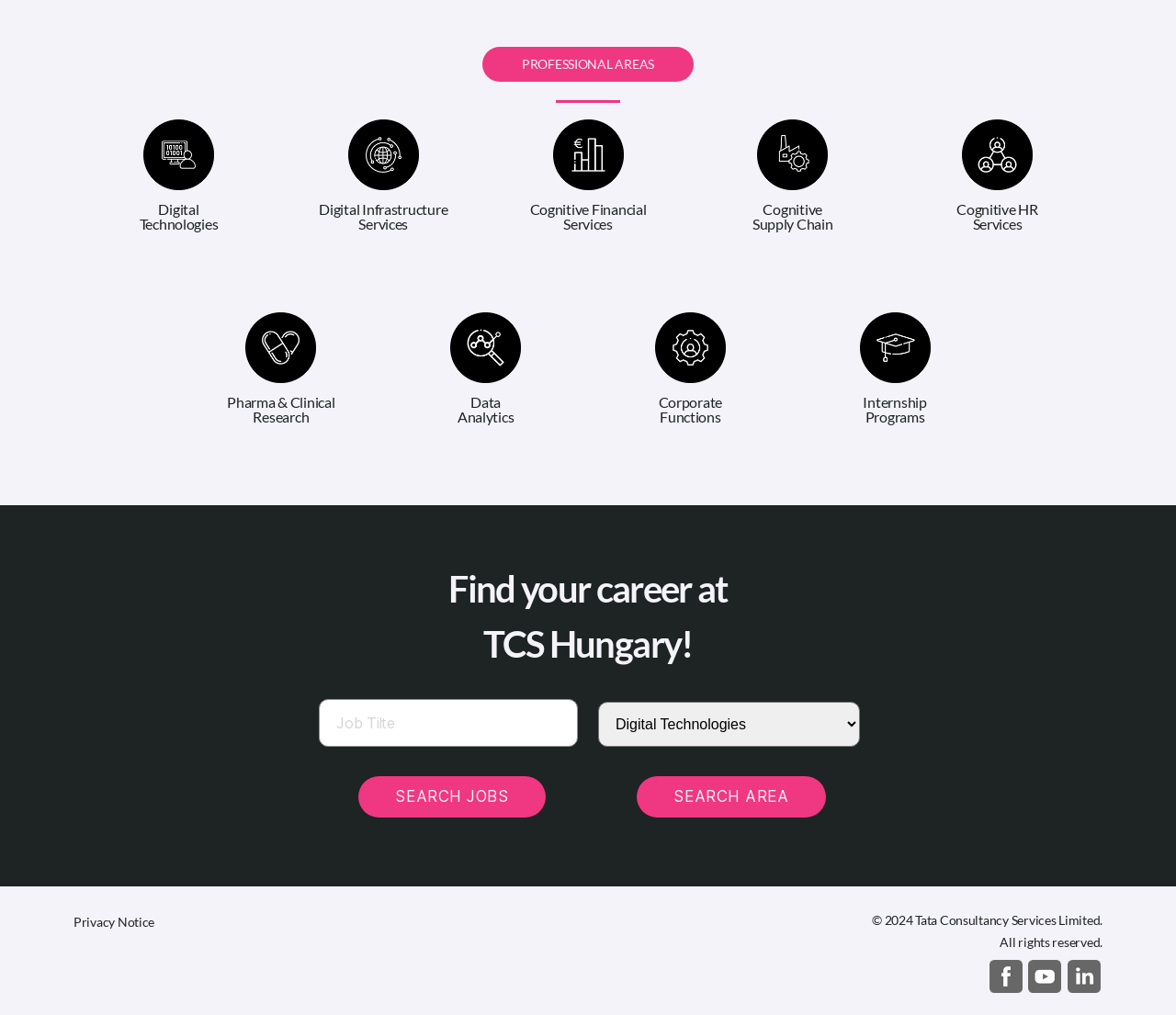Extract the bounding box coordinates for the UI element described by the text: "Privacy Notice". The coordinates should be in the form of [left, top, right, bottom] with values between 0 and 1.

[0.062, 0.901, 0.131, 0.916]